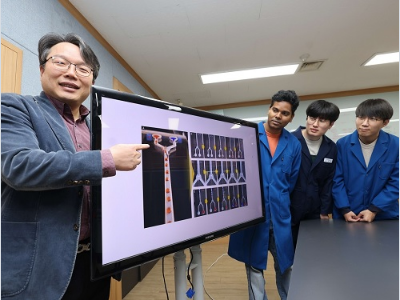Please provide a brief answer to the question using only one word or phrase: 
What is the potential application of this technology?

Smart textiles and biomedical devices